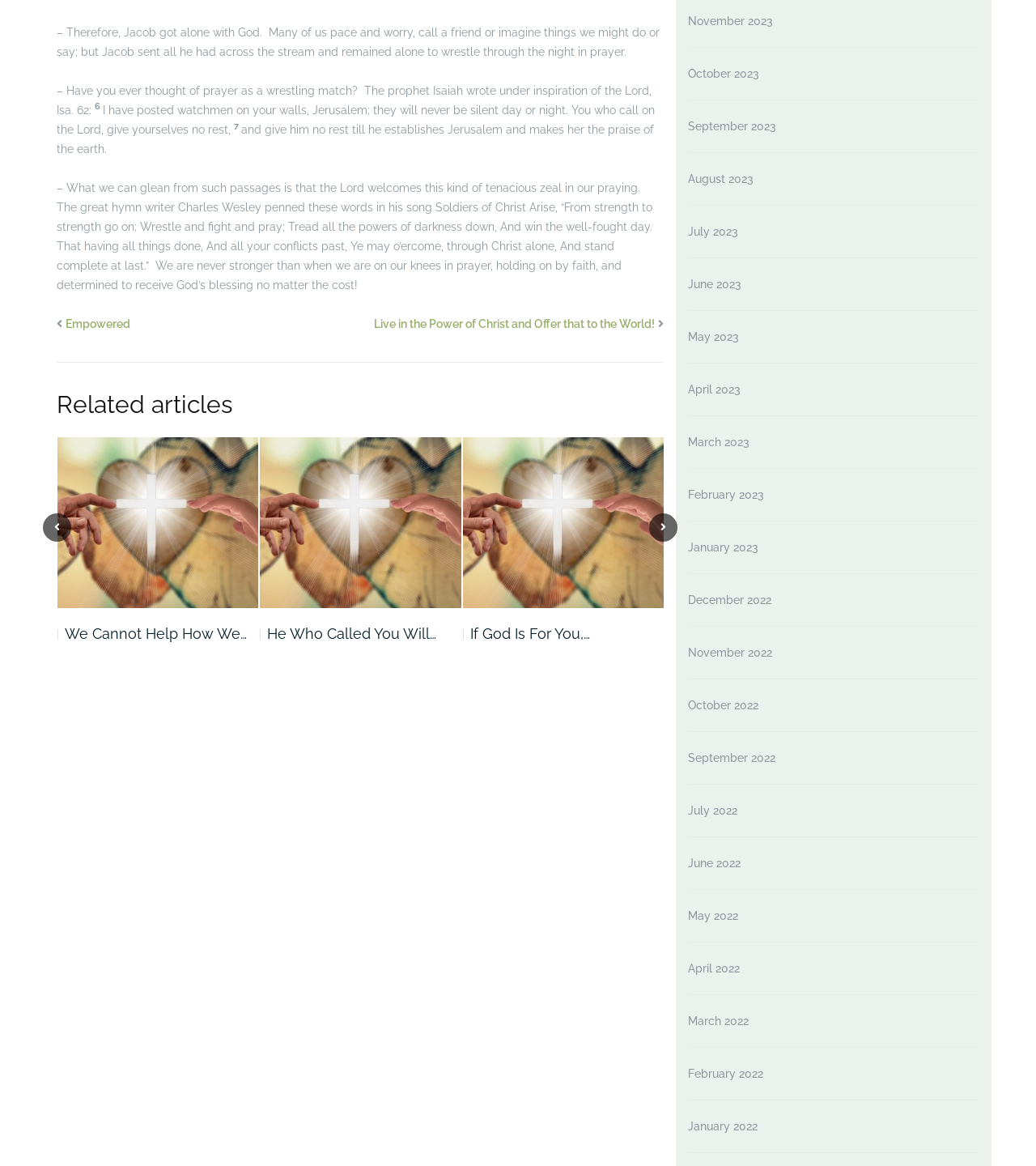Identify the bounding box coordinates of the specific part of the webpage to click to complete this instruction: "Visit 'He Who Called You Will…'".

[0.055, 0.535, 0.225, 0.552]